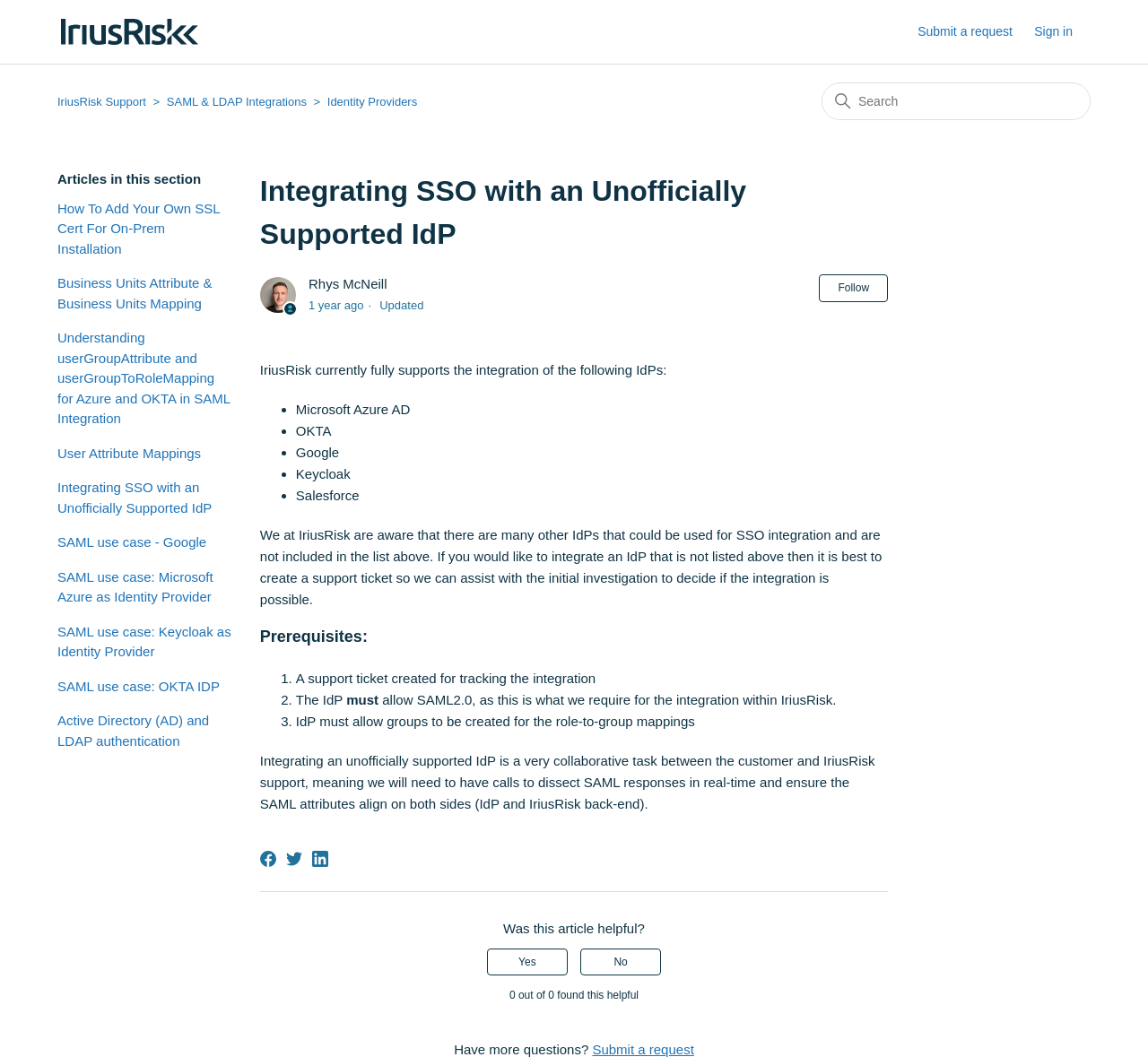What is the purpose of creating a support ticket?
Answer the question with a detailed explanation, including all necessary information.

According to the webpage, creating a support ticket is one of the prerequisites for integrating an unofficially supported IdP, and it is used for tracking the integration.